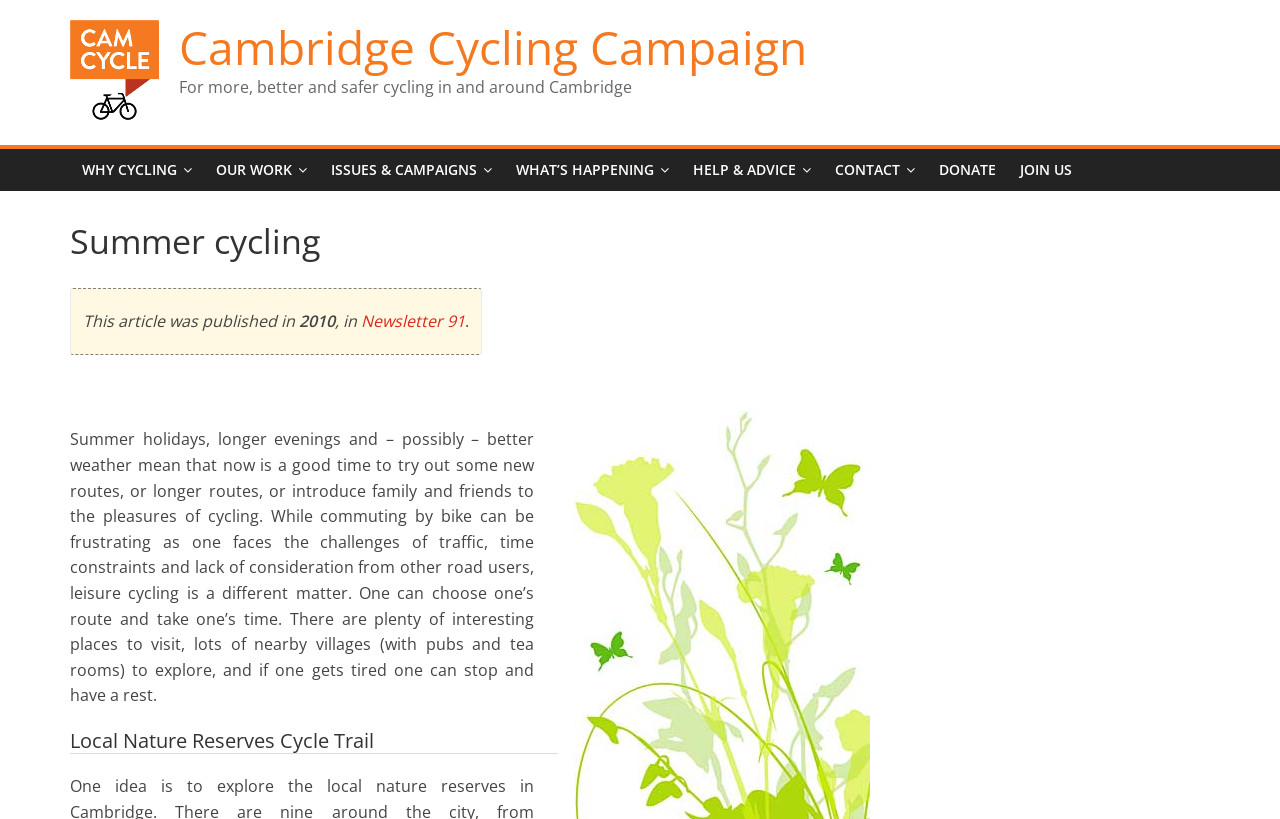Indicate the bounding box coordinates of the element that needs to be clicked to satisfy the following instruction: "read about local nature reserves cycle trail". The coordinates should be four float numbers between 0 and 1, i.e., [left, top, right, bottom].

[0.055, 0.89, 0.68, 0.921]